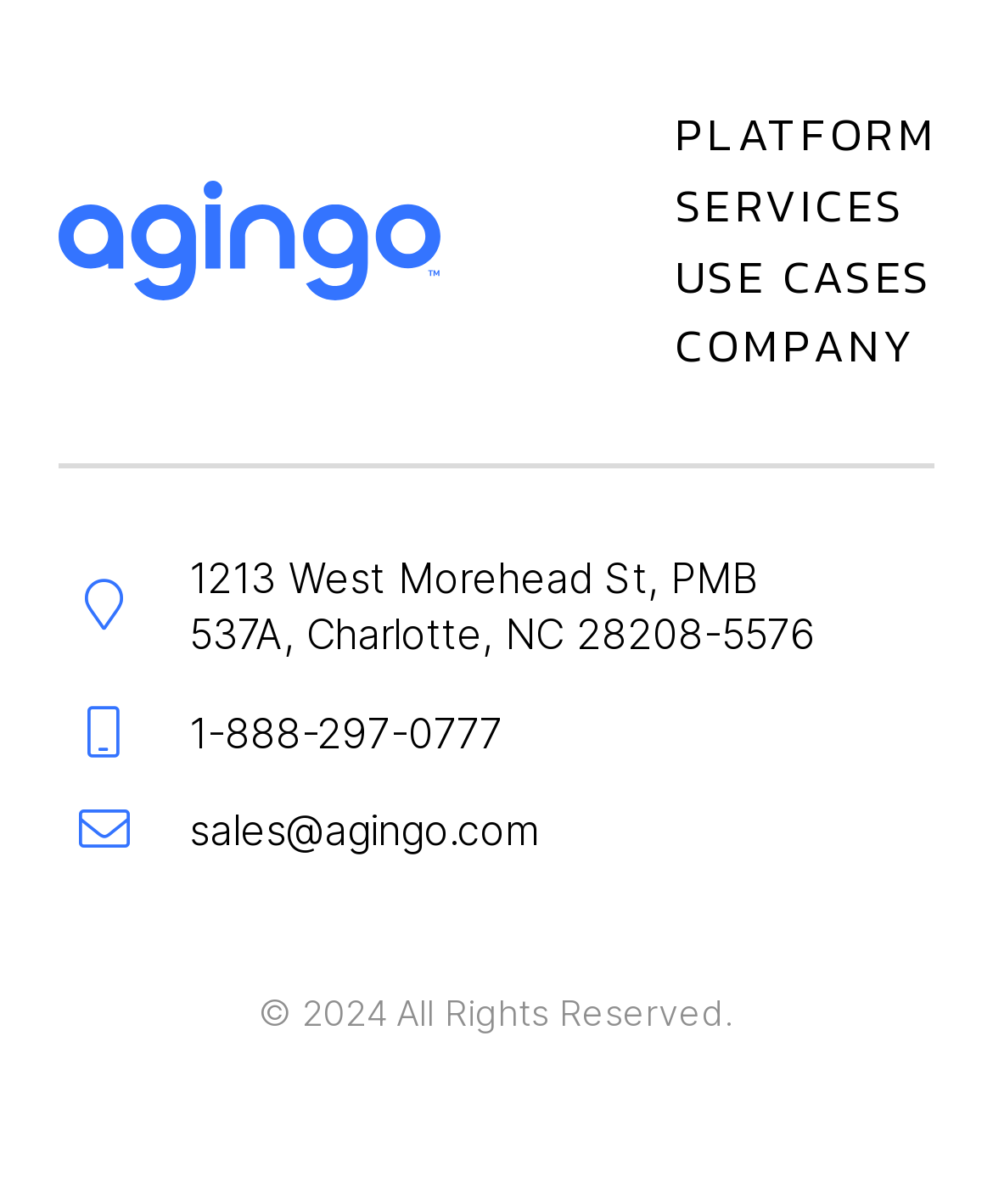Please identify the coordinates of the bounding box that should be clicked to fulfill this instruction: "Call the phone number".

[0.06, 0.585, 0.506, 0.632]